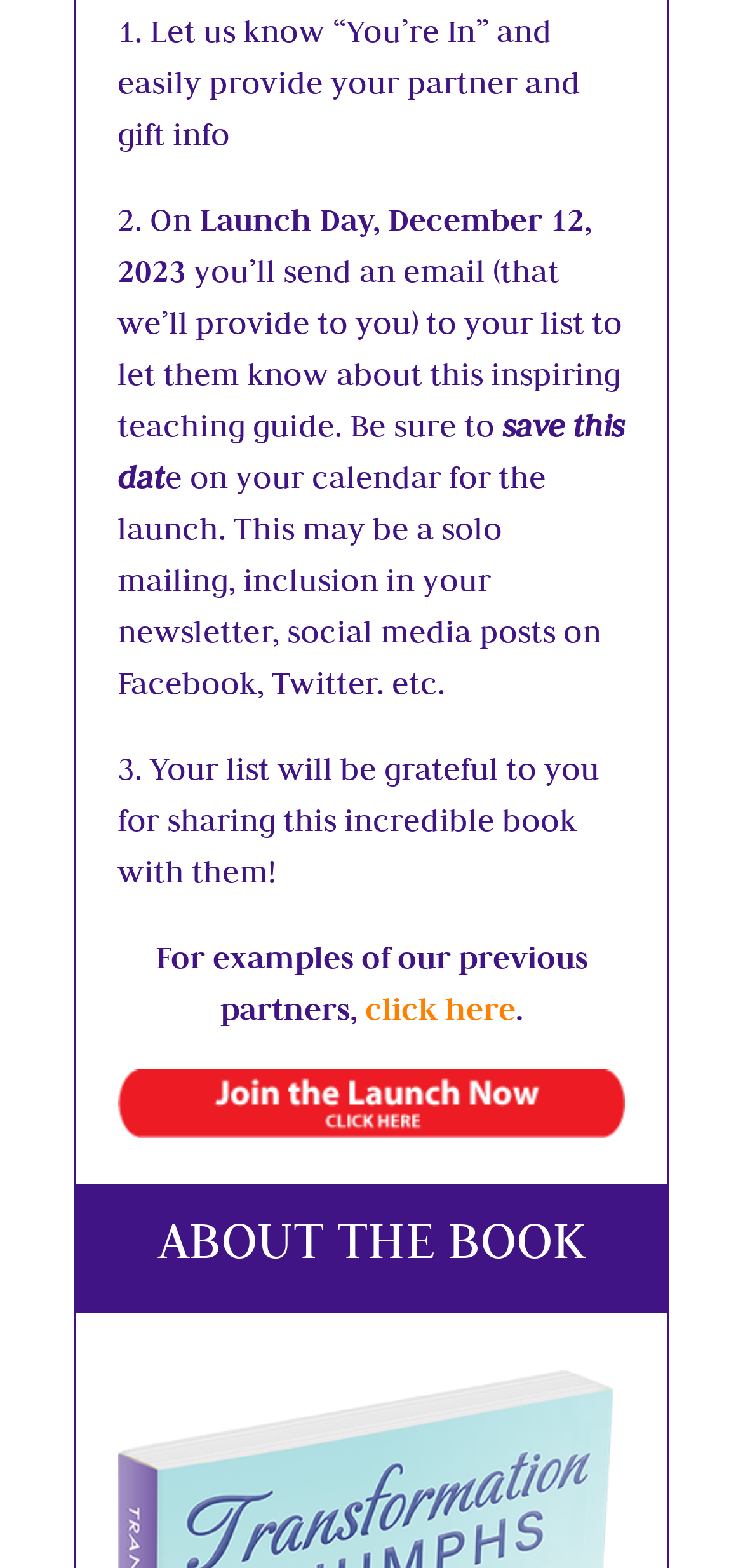How can examples of previous partners be accessed? Analyze the screenshot and reply with just one word or a short phrase.

By clicking 'click here'